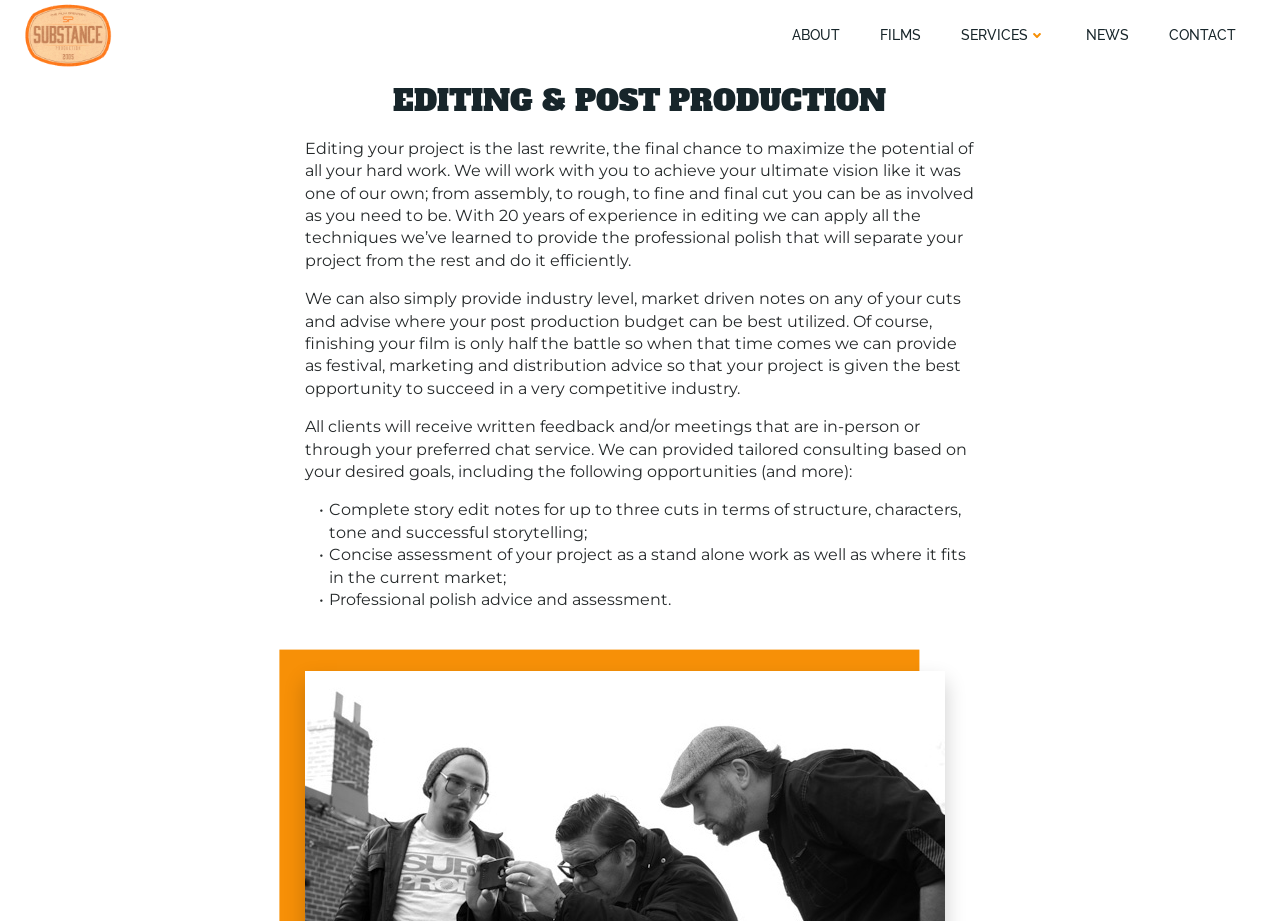Using the information in the image, could you please answer the following question in detail:
What is the main service offered by Substance Production?

Based on the webpage content, it is clear that Substance Production offers editing and post production services, as indicated by the heading 'EDITING & POST PRODUCTION' and the detailed description of their services.